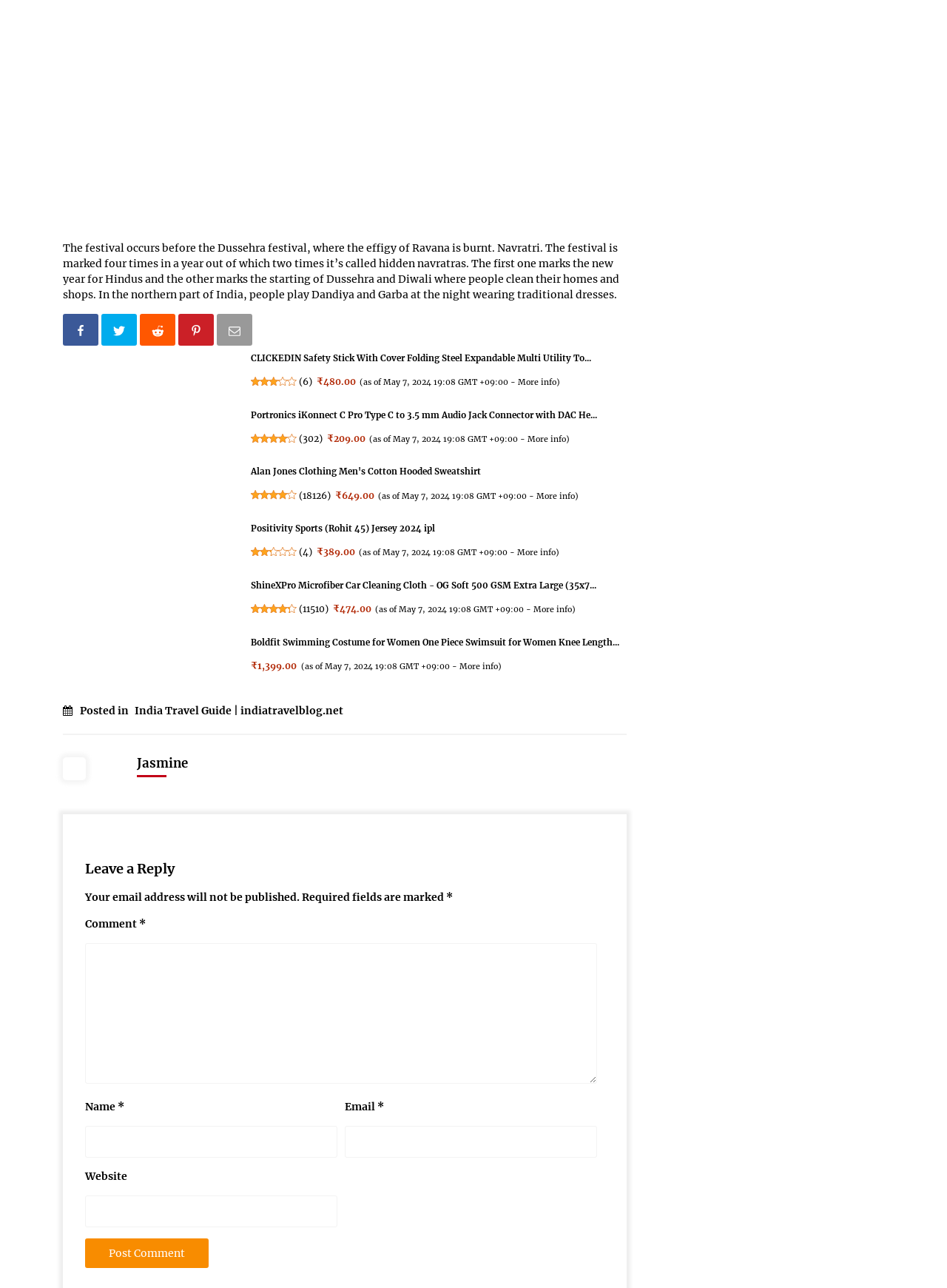Identify the bounding box coordinates of the element to click to follow this instruction: 'Share on Facebook'. Ensure the coordinates are four float values between 0 and 1, provided as [left, top, right, bottom].

[0.066, 0.244, 0.107, 0.273]